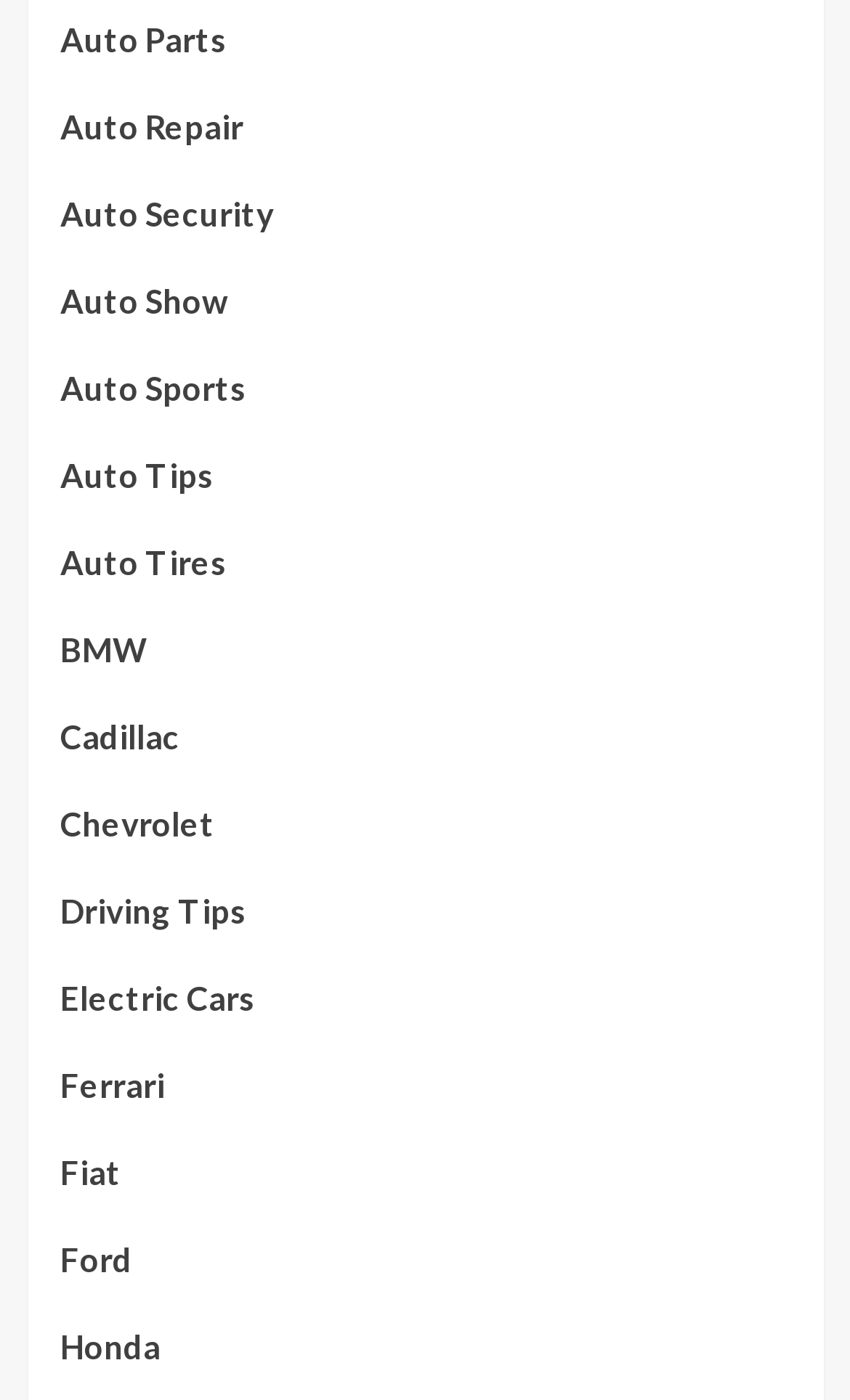What are the categories of auto parts?
Give a comprehensive and detailed explanation for the question.

By analyzing the links on the webpage, I found that there are multiple categories related to auto parts, including Auto Parts, Auto Repair, Auto Security, and more. These categories are listed as separate links on the webpage, indicating that they are distinct topics within the broader theme of auto parts.